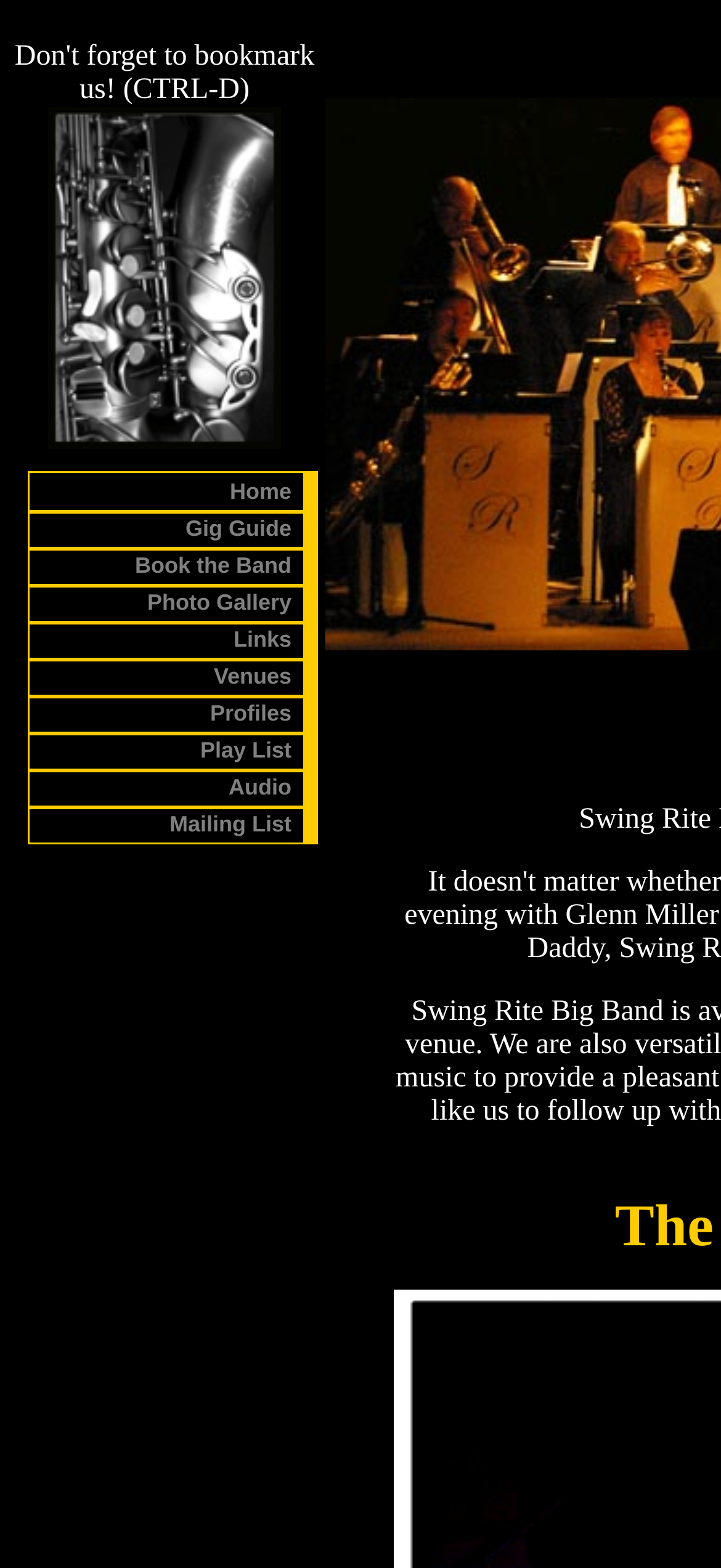Answer this question using a single word or a brief phrase:
What is the purpose of the 'Book the Band' link?

To book the band